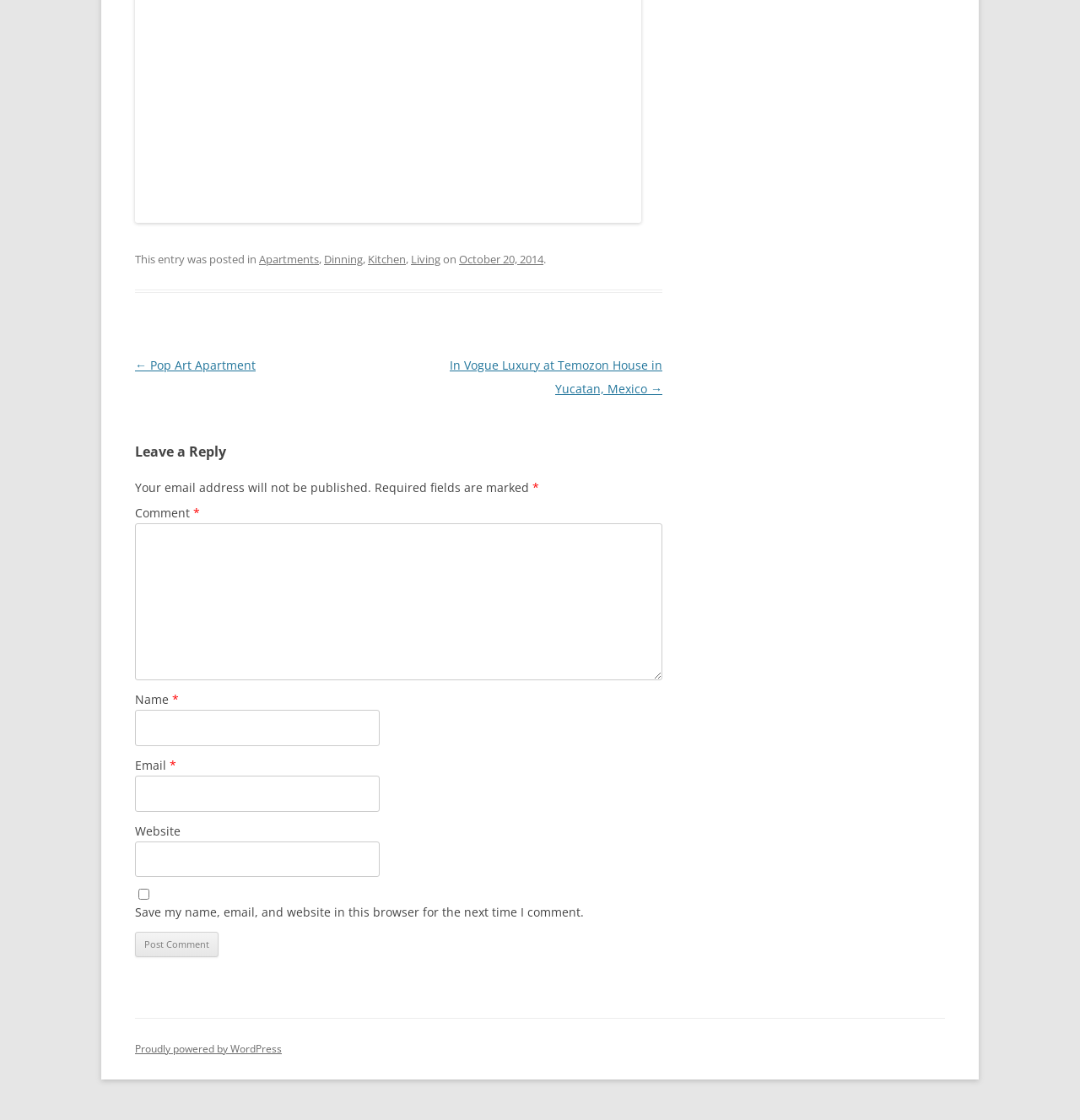Identify the bounding box coordinates of the part that should be clicked to carry out this instruction: "Click on the 'Apartments' link".

[0.24, 0.225, 0.295, 0.238]